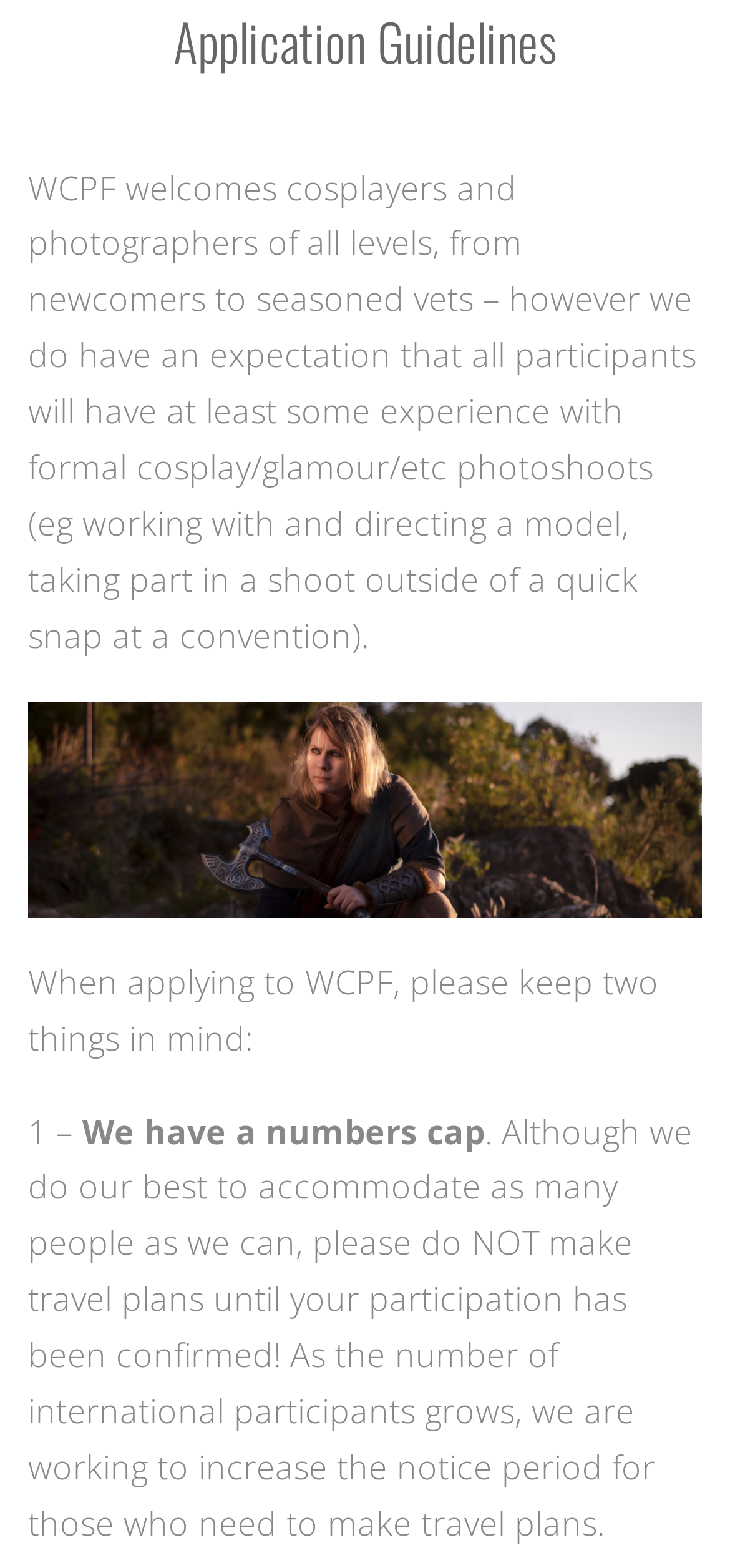Extract the bounding box coordinates for the described element: "parent_node: EASY PORTING". The coordinates should be represented as four float numbers between 0 and 1: [left, top, right, bottom].

None